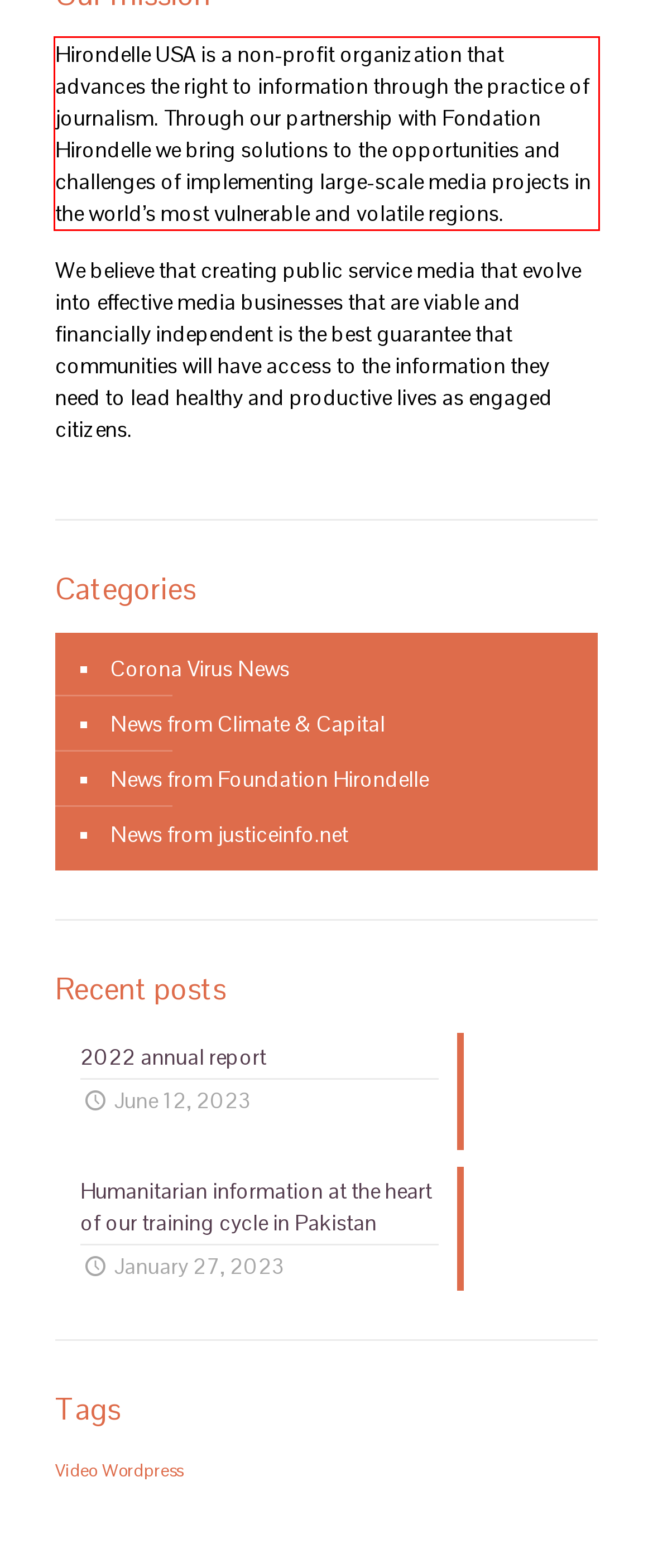Using the provided screenshot of a webpage, recognize and generate the text found within the red rectangle bounding box.

Hirondelle USA is a non-profit organization that advances the right to information through the practice of journalism. Through our partnership with Fondation Hirondelle we bring solutions to the opportunities and challenges of implementing large-scale media projects in the world’s most vulnerable and volatile regions.